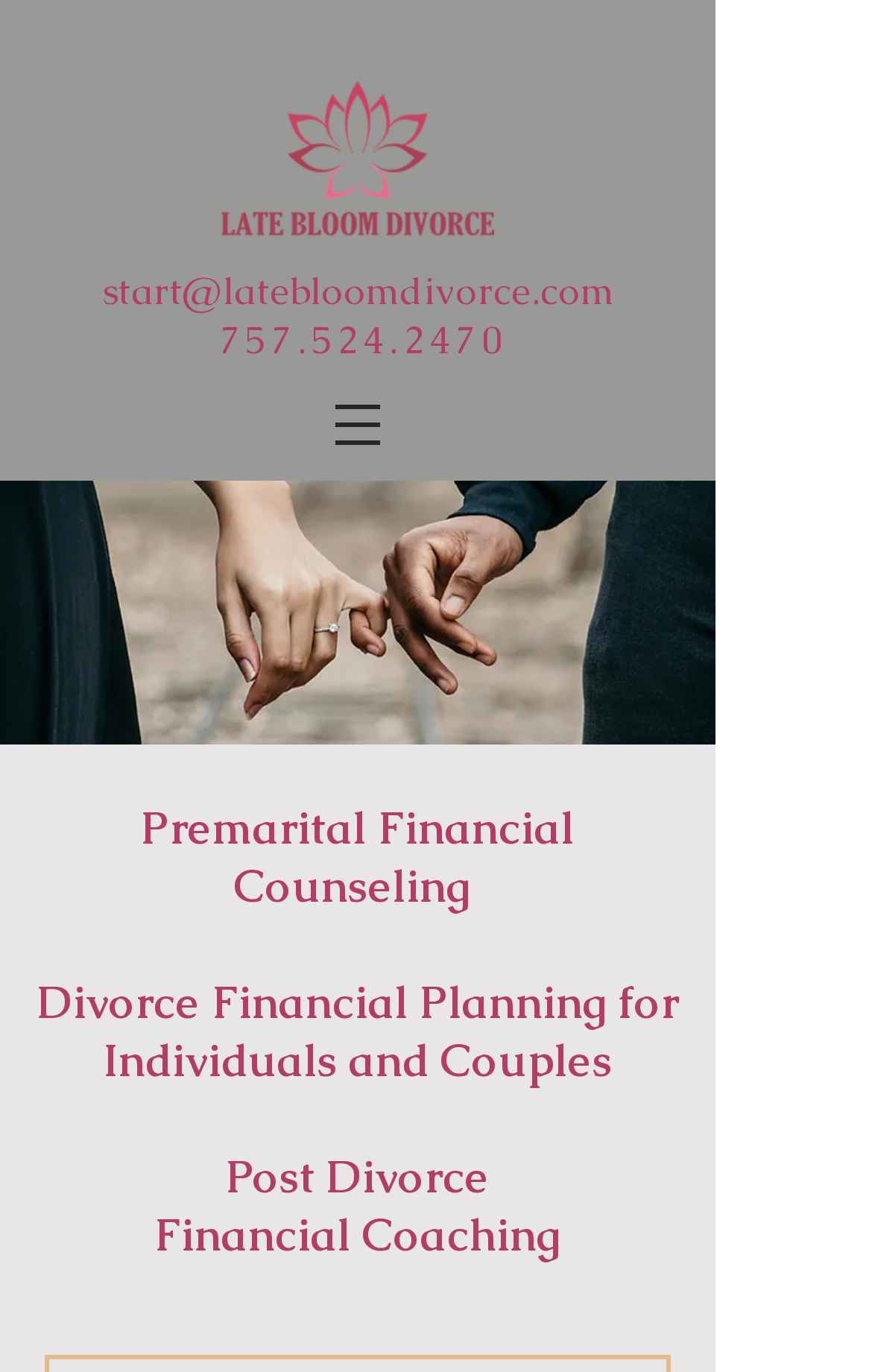What is the image description below the navigation? Based on the screenshot, please respond with a single word or phrase.

Holding Hands